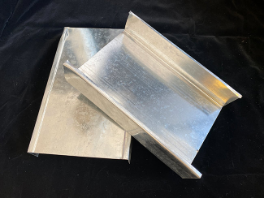Explain the image thoroughly, mentioning every notable detail.

The image showcases two pieces of metal construction components, specifically light steel partition wall studs. These studs are characterized by their sturdy and durable design, ideal for various construction projects, particularly in building partition walls. The metallic sheen indicates that they are made of galvanized steel, which enhances their resistance to corrosion and overall durability. These studs are essential for providing structural support, allowing for the installation of drywall and other materials in creating interior spaces. Their dimensions and design make them a versatile choice for ensuring the stability and insulation of walls in both residential and commercial applications.